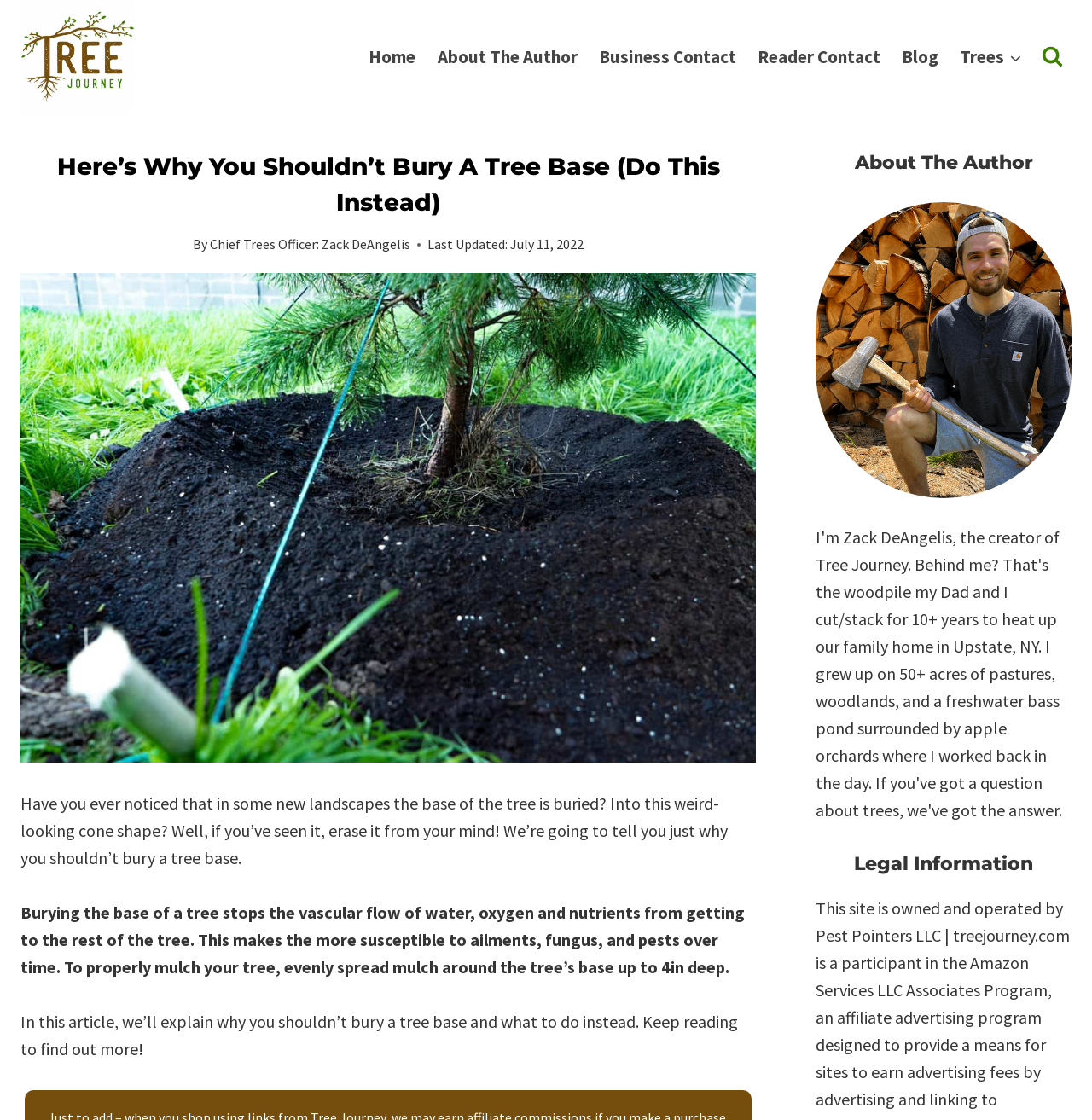Please find the bounding box coordinates of the element's region to be clicked to carry out this instruction: "View the search form".

[0.954, 0.042, 0.981, 0.061]